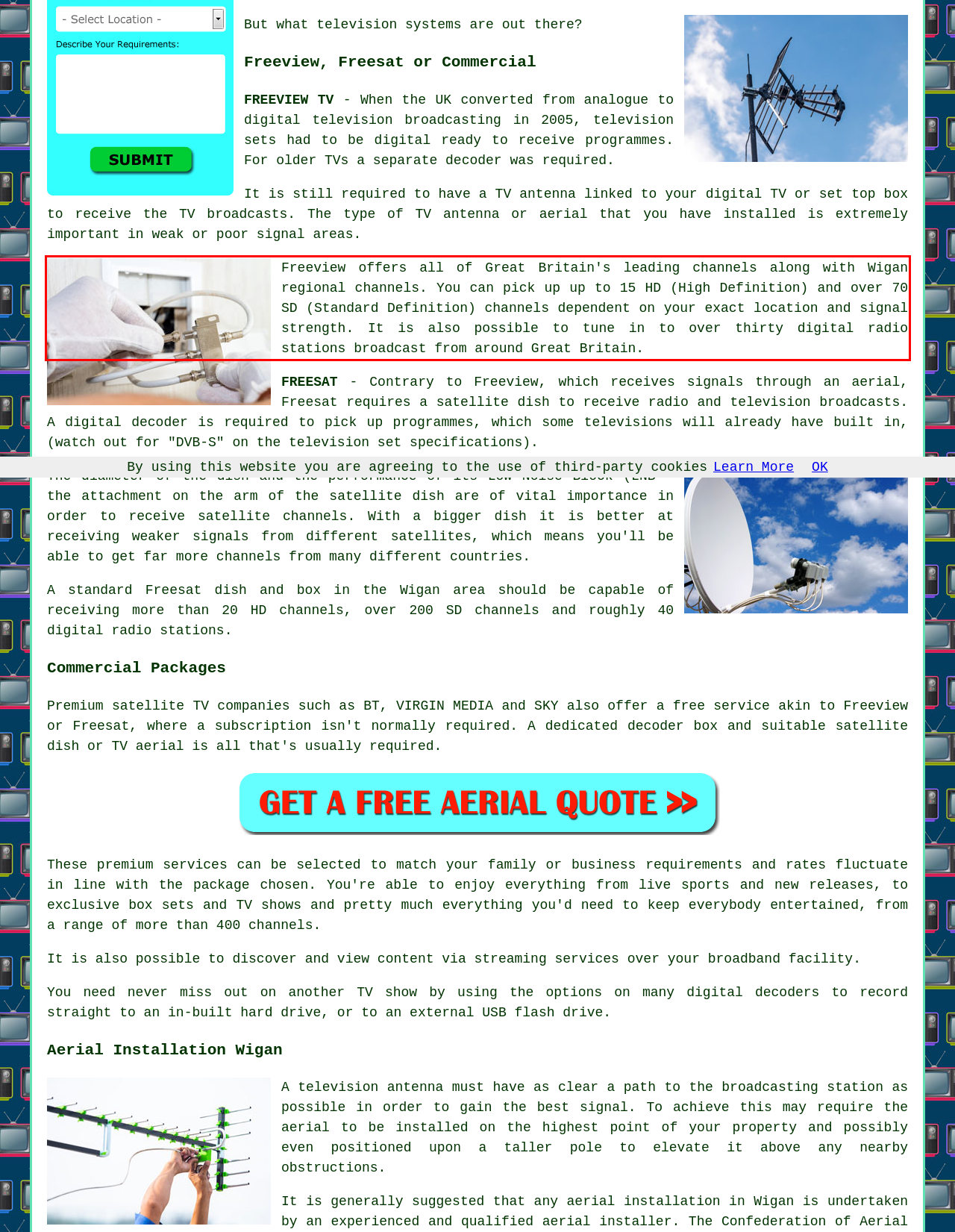Within the screenshot of the webpage, there is a red rectangle. Please recognize and generate the text content inside this red bounding box.

Freeview offers all of Great Britain's leading channels along with Wigan regional channels. You can pick up up to 15 HD (High Definition) and over 70 SD (Standard Definition) channels dependent on your exact location and signal strength. It is also possible to tune in to over thirty digital radio stations broadcast from around Great Britain.